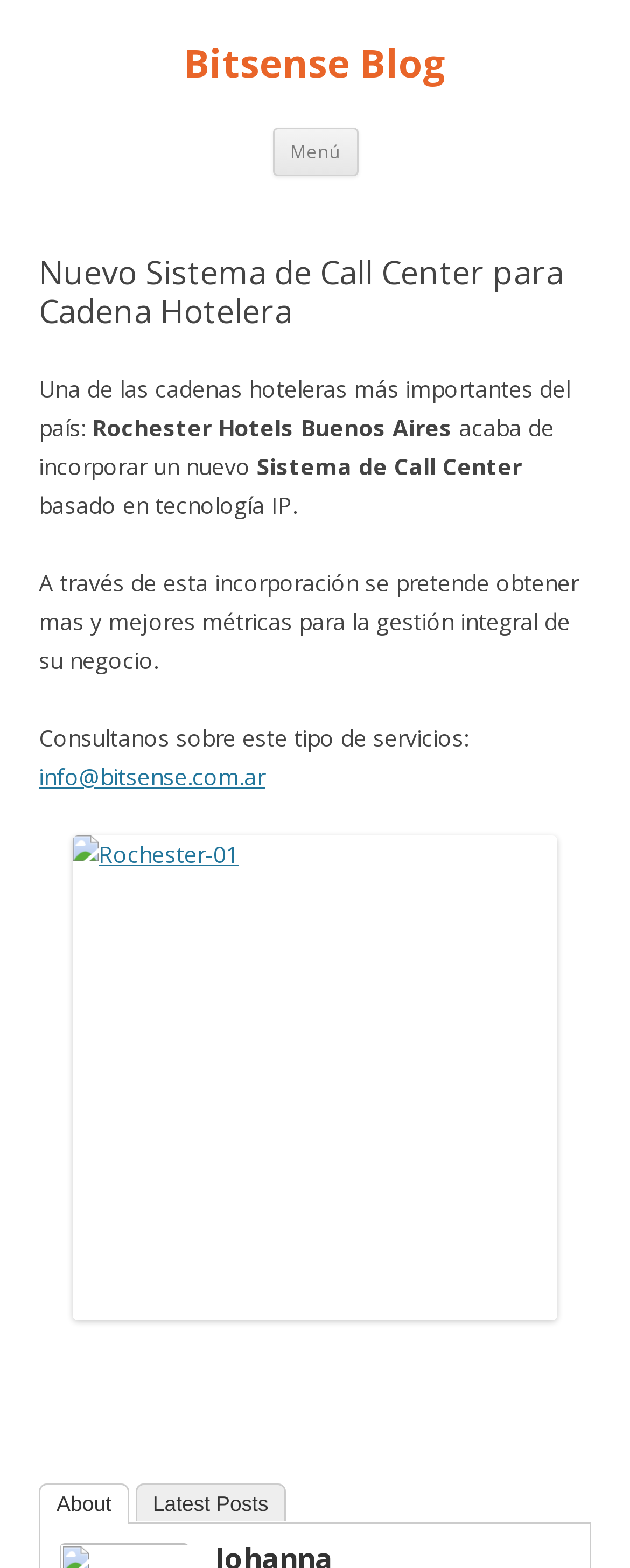Produce an extensive caption that describes everything on the webpage.

The webpage appears to be a blog post from Bitsense Blog, with a heading that reads "Nuevo Sistema de Call Center para Cadena Hotelera" at the top center of the page. Below the heading, there is a brief introduction that spans across the width of the page, divided into several lines of text. The introduction mentions Rochester Hotels Buenos Aires, a prominent hotel chain in the country, and its incorporation of a new call center system based on IP technology.

To the top right of the page, there is a button labeled "Menú" and a link that says "Ir a la página". Below the introduction, there is a large image that takes up most of the width of the page, with a caption "Rochester-01". The image is positioned roughly in the middle of the page.

At the bottom of the page, there are three links: "Consultanos sobre este tipo de servicios:", "info@bitsense.com.ar", and "About" and "Latest Posts" on the bottom left and right corners, respectively. There is also a small amount of whitespace at the very bottom of the page.

Overall, the webpage has a simple and clean layout, with a clear hierarchy of headings and text, and a prominent image that draws the reader's attention.